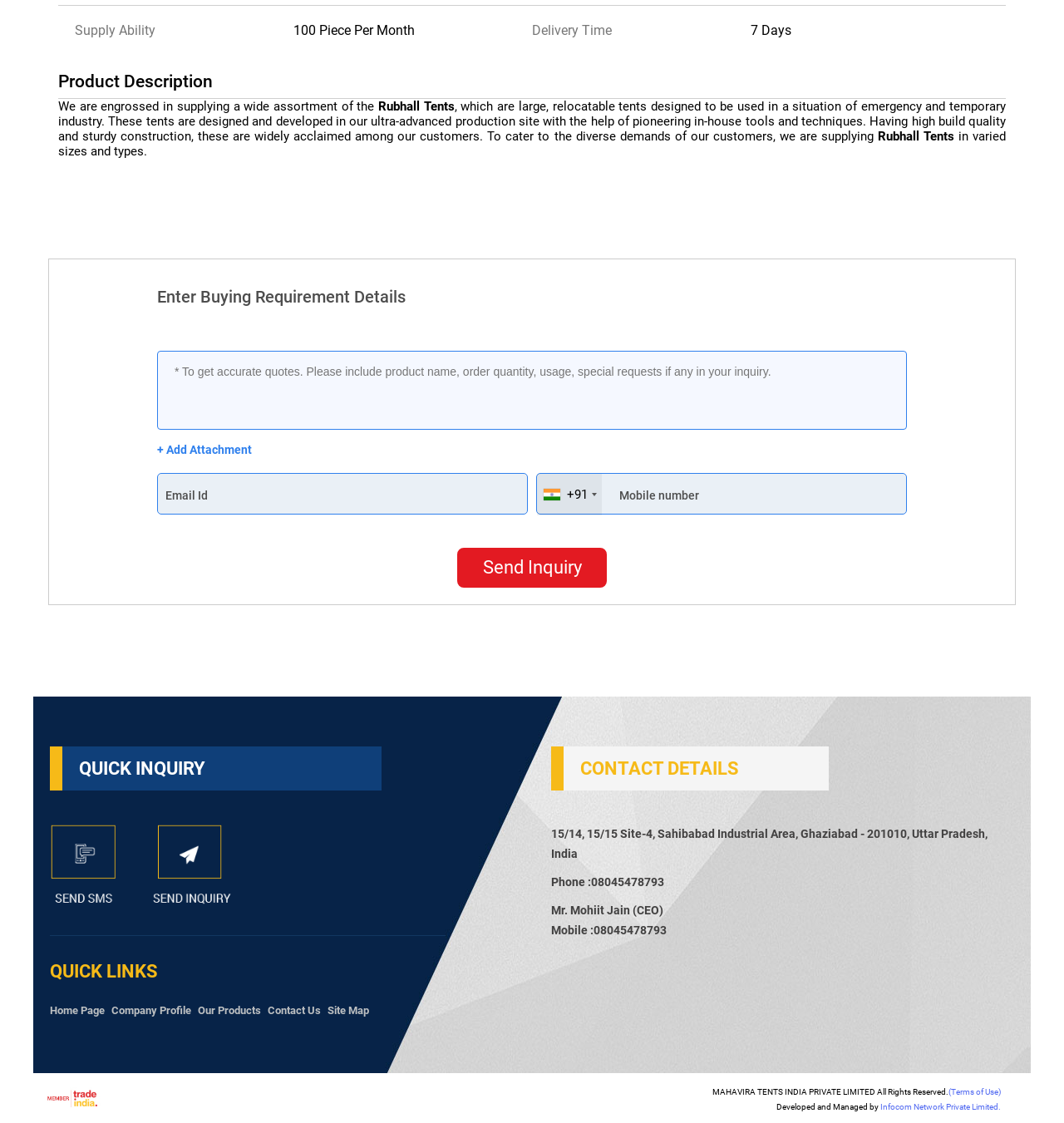From the details in the image, provide a thorough response to the question: How can customers send an inquiry?

Customers can send an inquiry by clicking the Send Inquiry button, which is located below the product description section. They need to fill in the required details, such as product name, order quantity, and usage, to get accurate quotes.